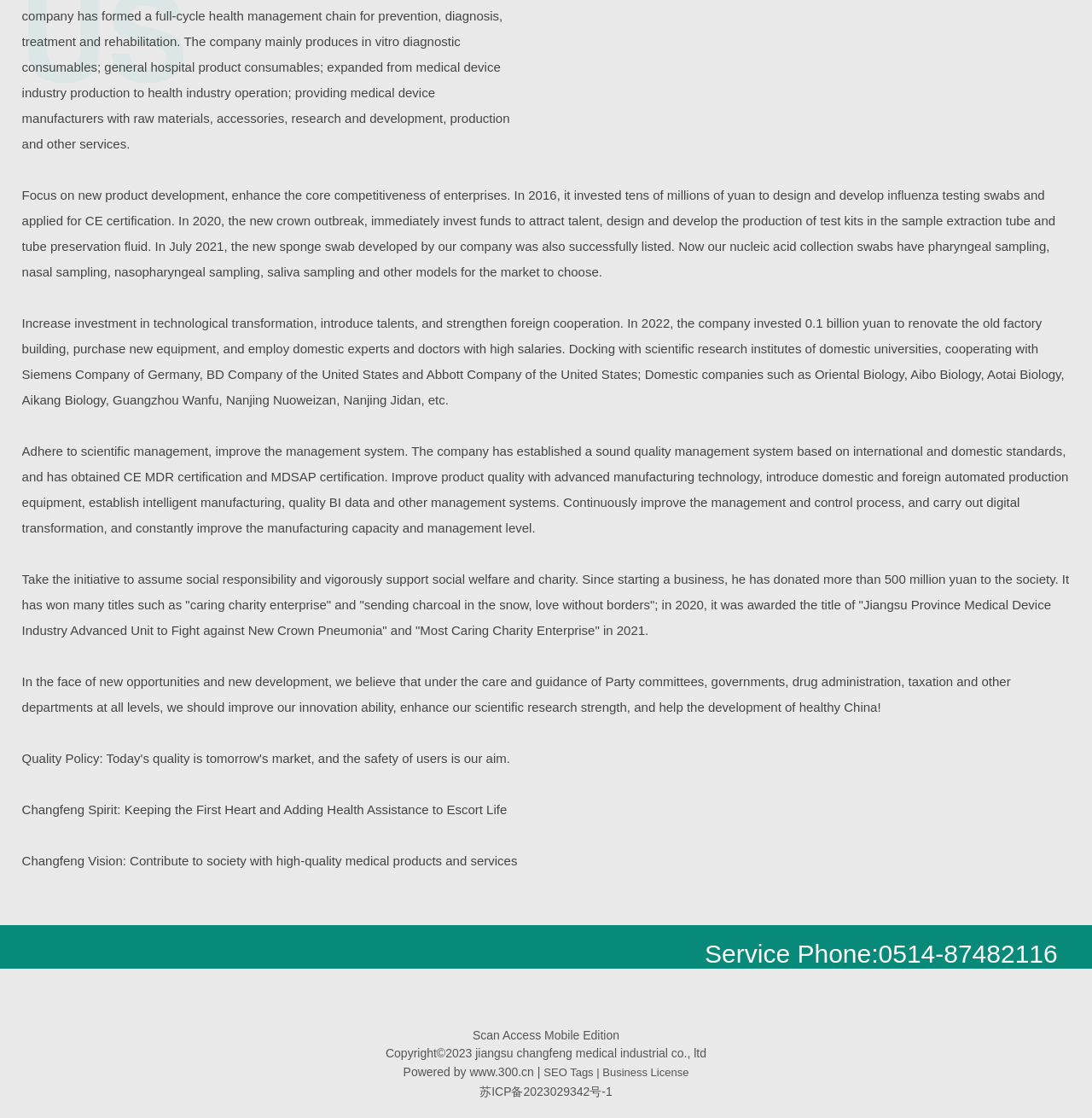Kindly respond to the following question with a single word or a brief phrase: 
What is the service phone number?

0514-87482116